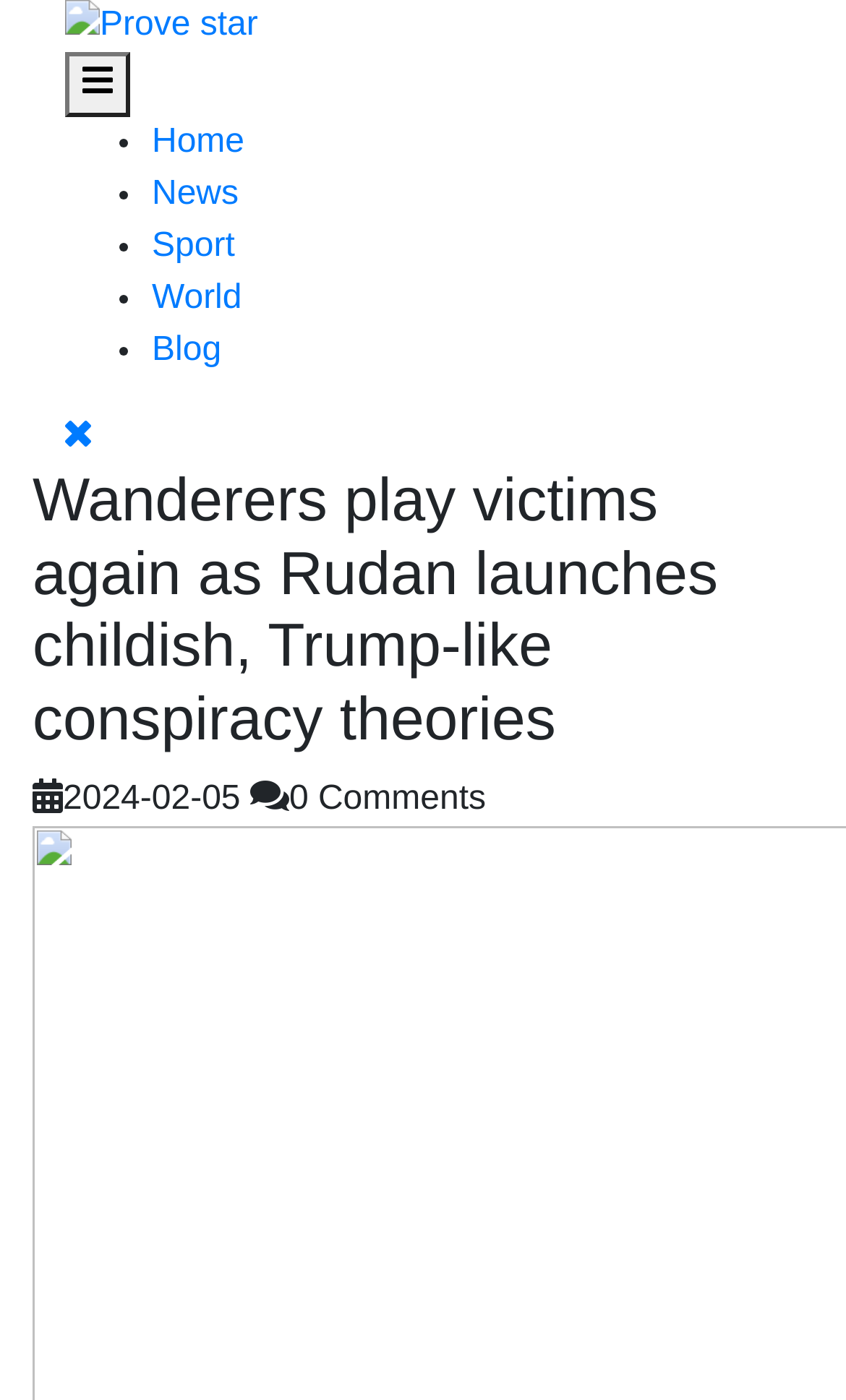Provide the bounding box coordinates for the area that should be clicked to complete the instruction: "Read the news".

[0.179, 0.126, 0.282, 0.152]